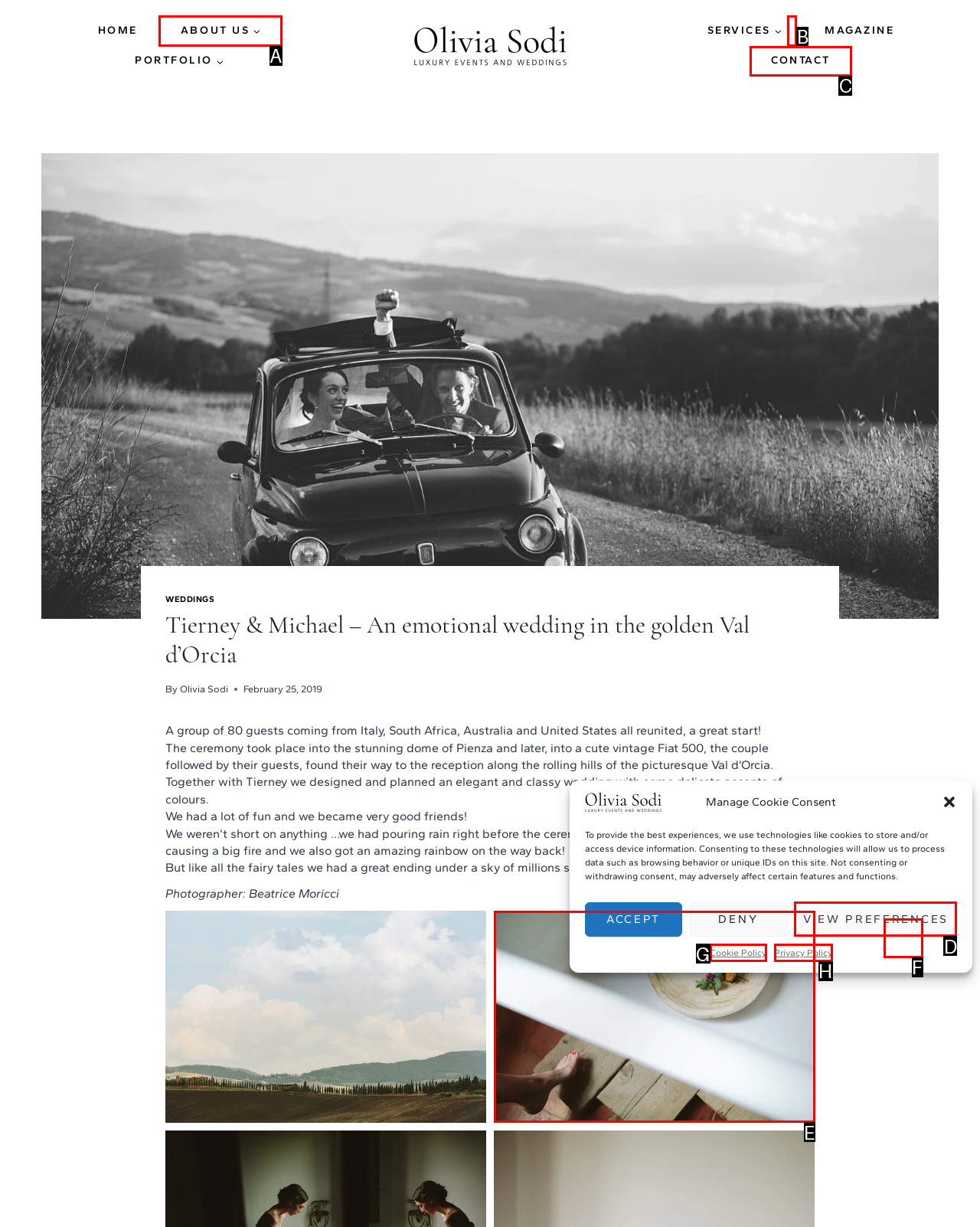Identify which HTML element matches the description: About UsExpand. Answer with the correct option's letter.

A